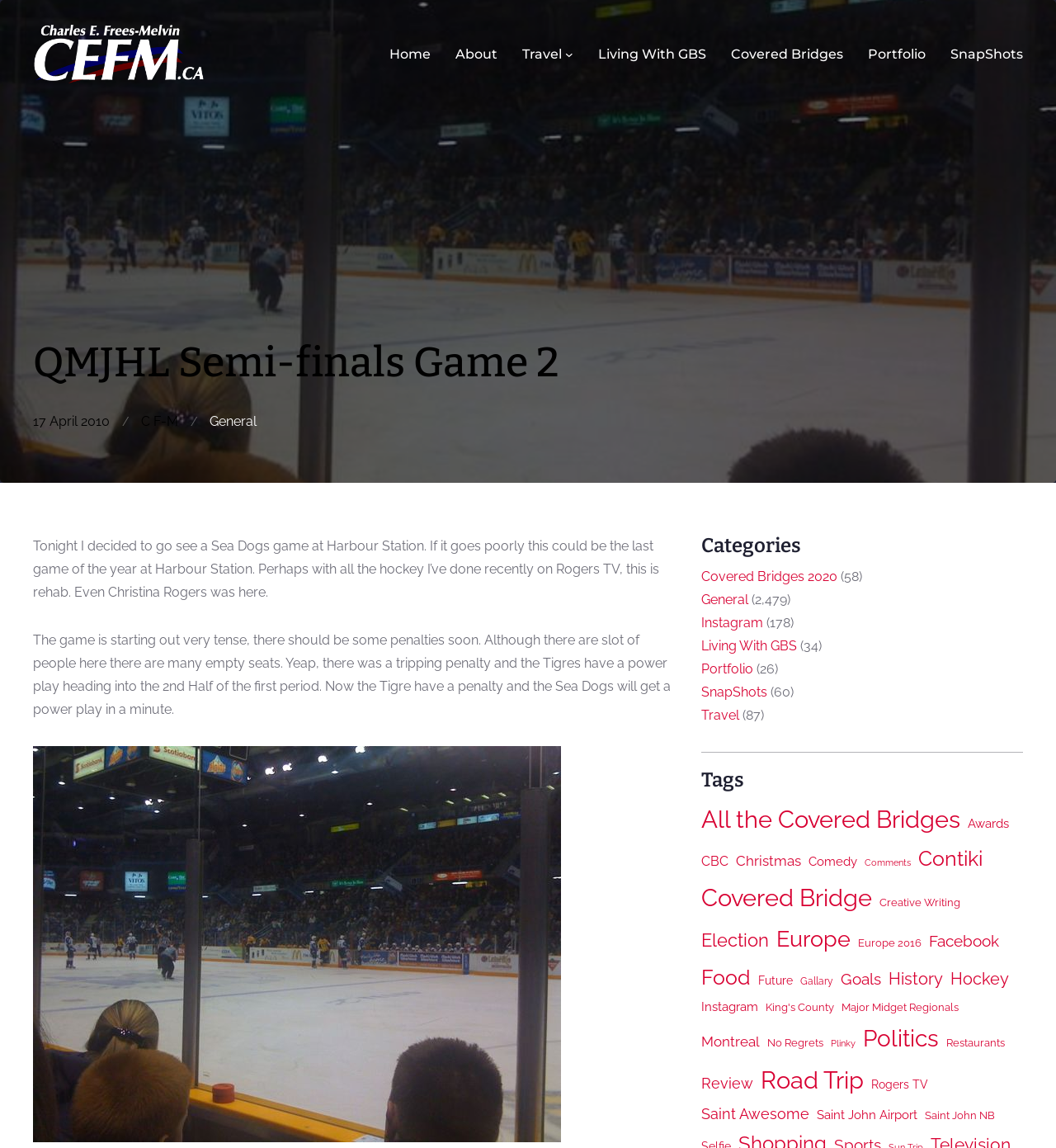Determine the bounding box coordinates of the clickable region to execute the instruction: "Click the 'Hockey' tag". The coordinates should be four float numbers between 0 and 1, denoted as [left, top, right, bottom].

[0.9, 0.84, 0.955, 0.866]